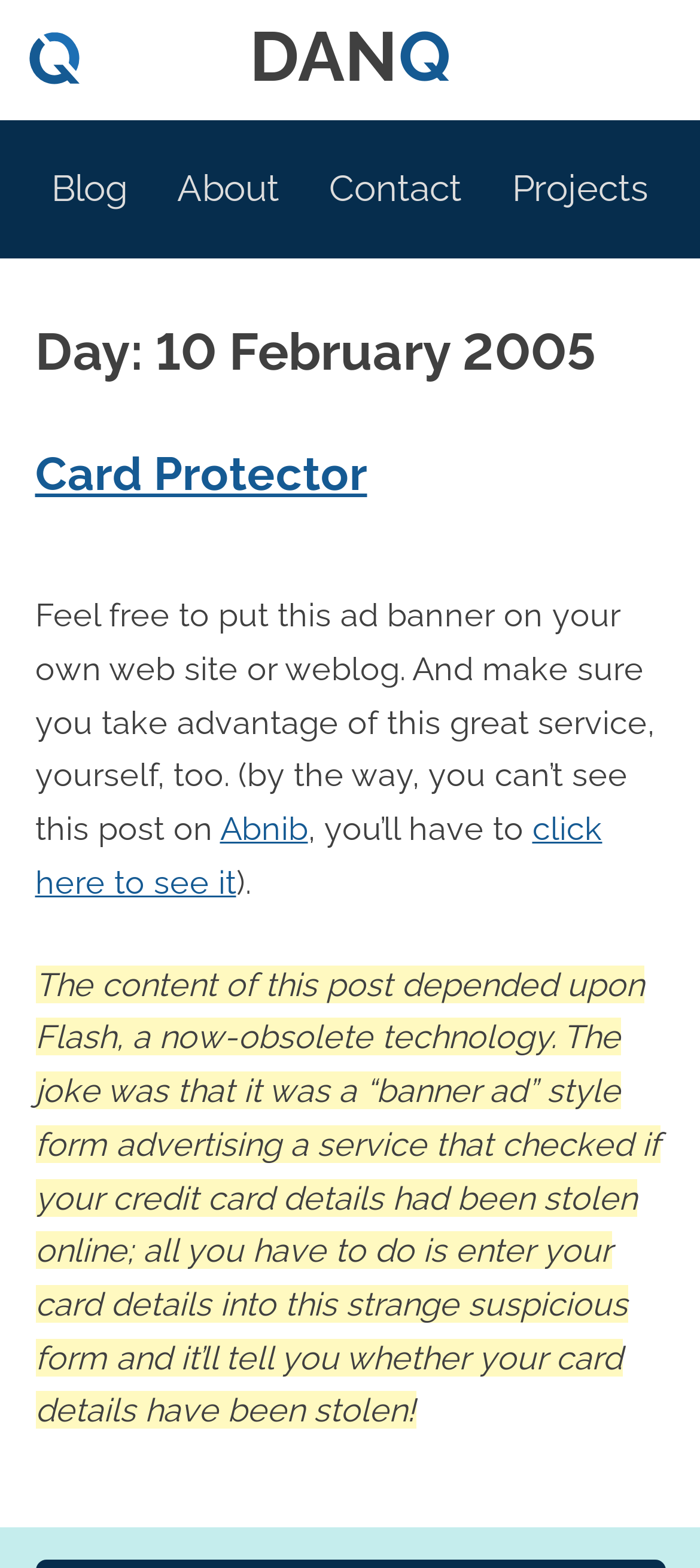Identify the bounding box coordinates for the element you need to click to achieve the following task: "Click on Contact". Provide the bounding box coordinates as four float numbers between 0 and 1, in the form [left, top, right, bottom].

None